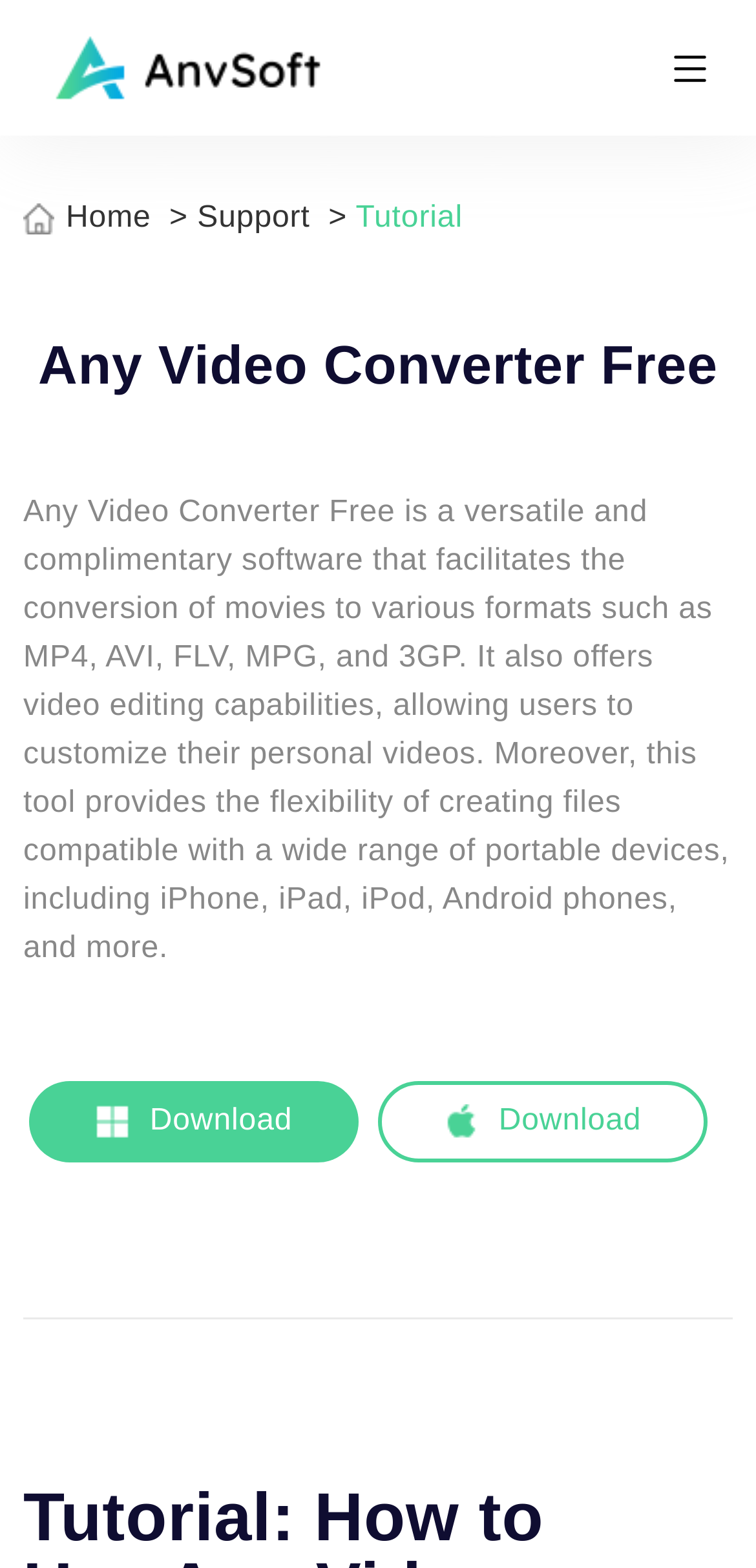Create a detailed narrative of the webpage’s visual and textual elements.

The webpage is a tutorial guide for using Any Video Converter to convert and edit videos. At the top left corner, there is an Anvsoft logo, accompanied by a "Home" icon and a link to the home page. To the right of these elements, there are links to "Support" and a dropdown menu labeled "Tutorial". 

Below these navigation elements, the main content of the page begins with a heading that reads "Any Video Converter Free". This is followed by a paragraph of text that describes the software's capabilities, including converting videos to various formats, editing videos, and creating files compatible with portable devices such as iPhones and Android phones.

At the bottom of the page, there are two "Download" links, one on the left and one on the right, allowing users to download the software.